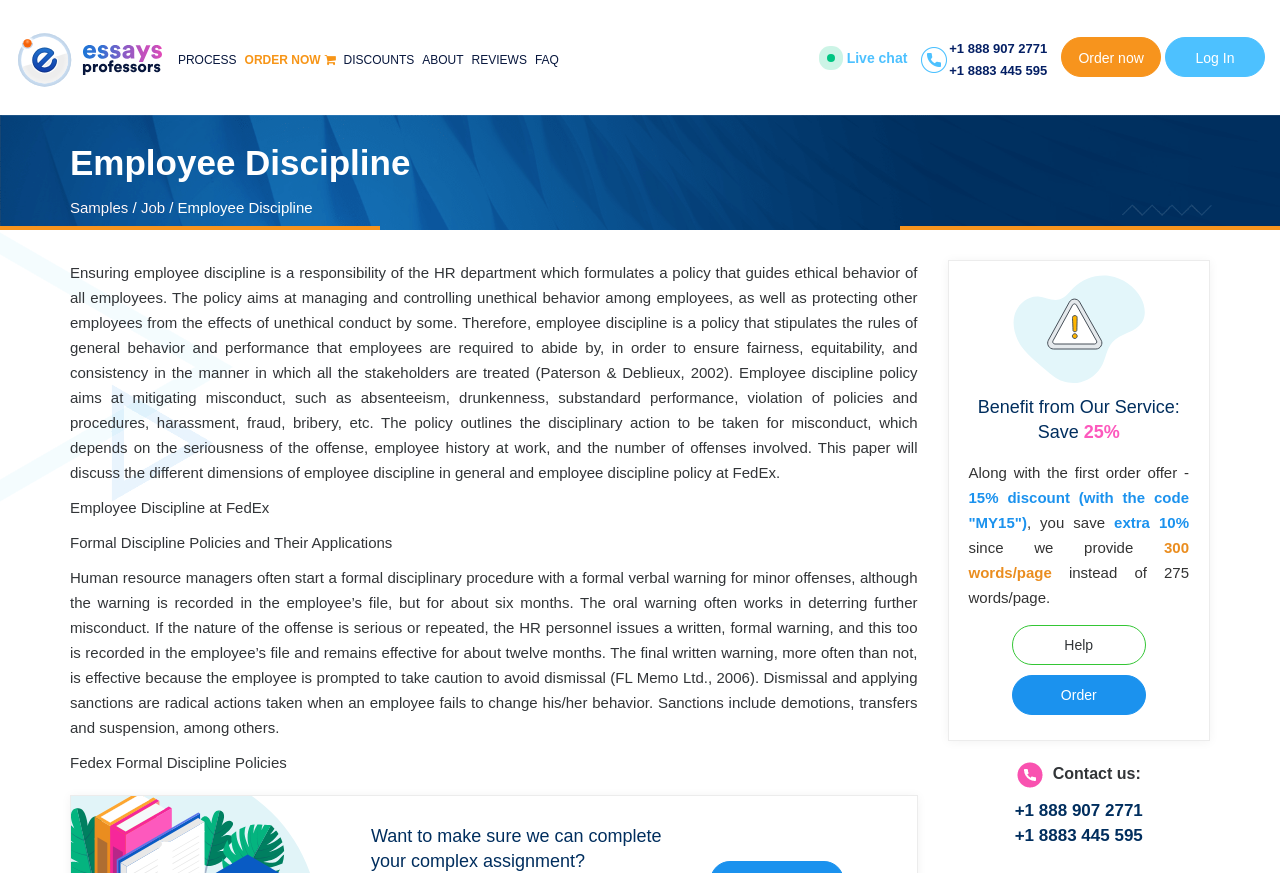Please find the bounding box coordinates of the element's region to be clicked to carry out this instruction: "Click the 'Help' link".

[0.79, 0.716, 0.895, 0.762]